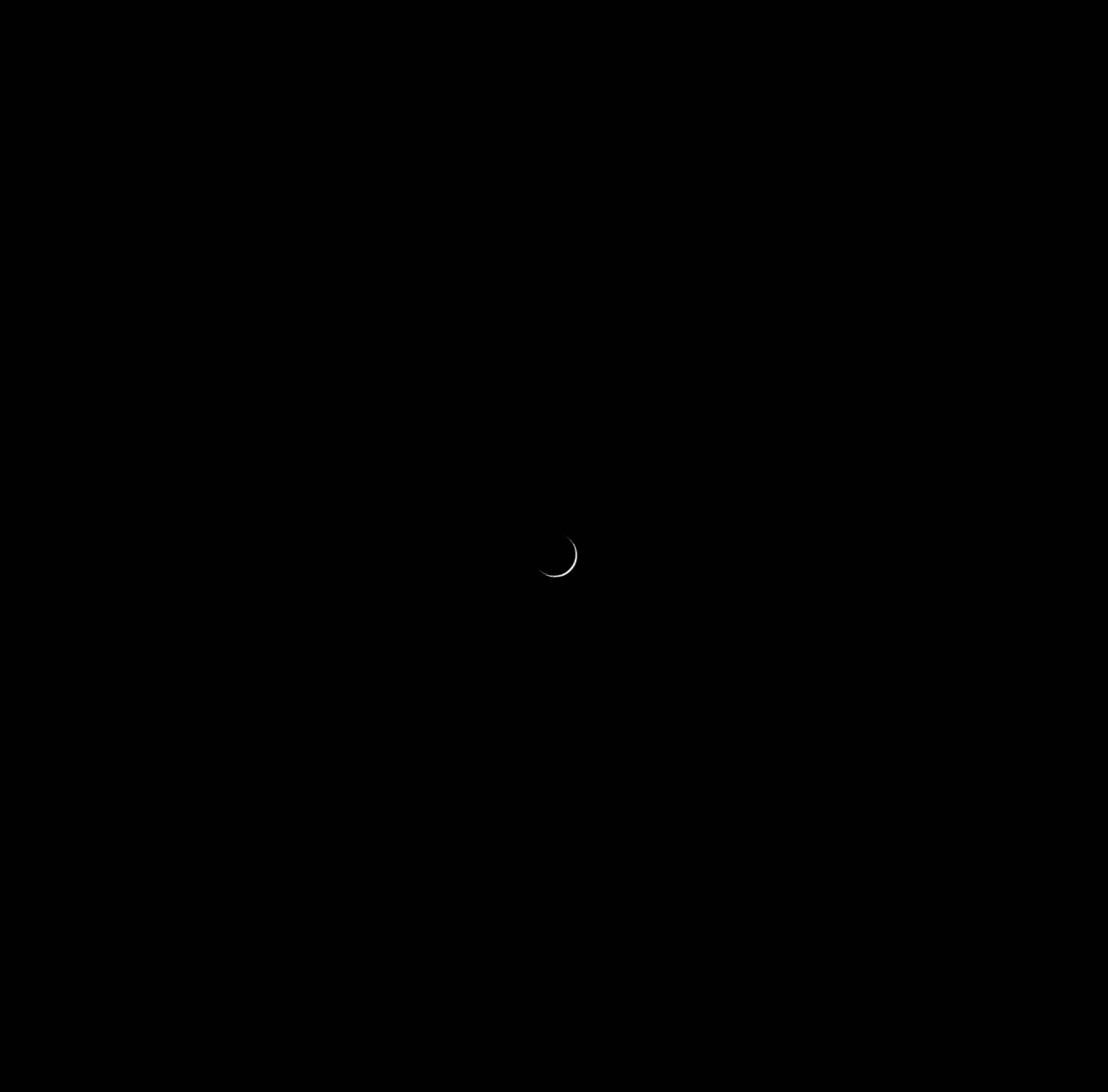Please identify the bounding box coordinates of the element that needs to be clicked to perform the following instruction: "Go to the Business section".

[0.546, 0.74, 0.598, 0.756]